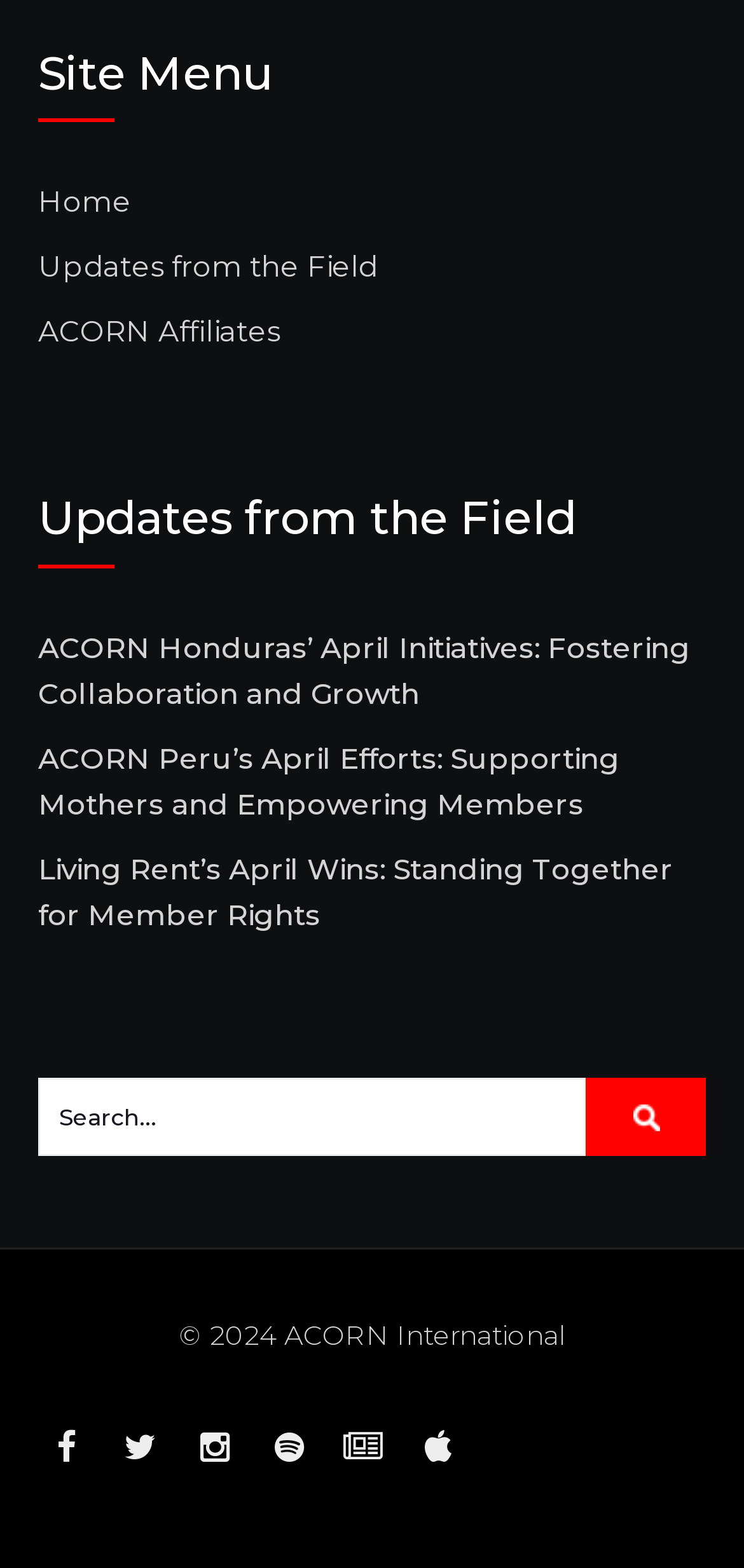Identify the bounding box for the given UI element using the description provided. Coordinates should be in the format (top-left x, top-left y, bottom-right x, bottom-right y) and must be between 0 and 1. Here is the description: Updates from the Field

[0.051, 0.156, 0.508, 0.185]